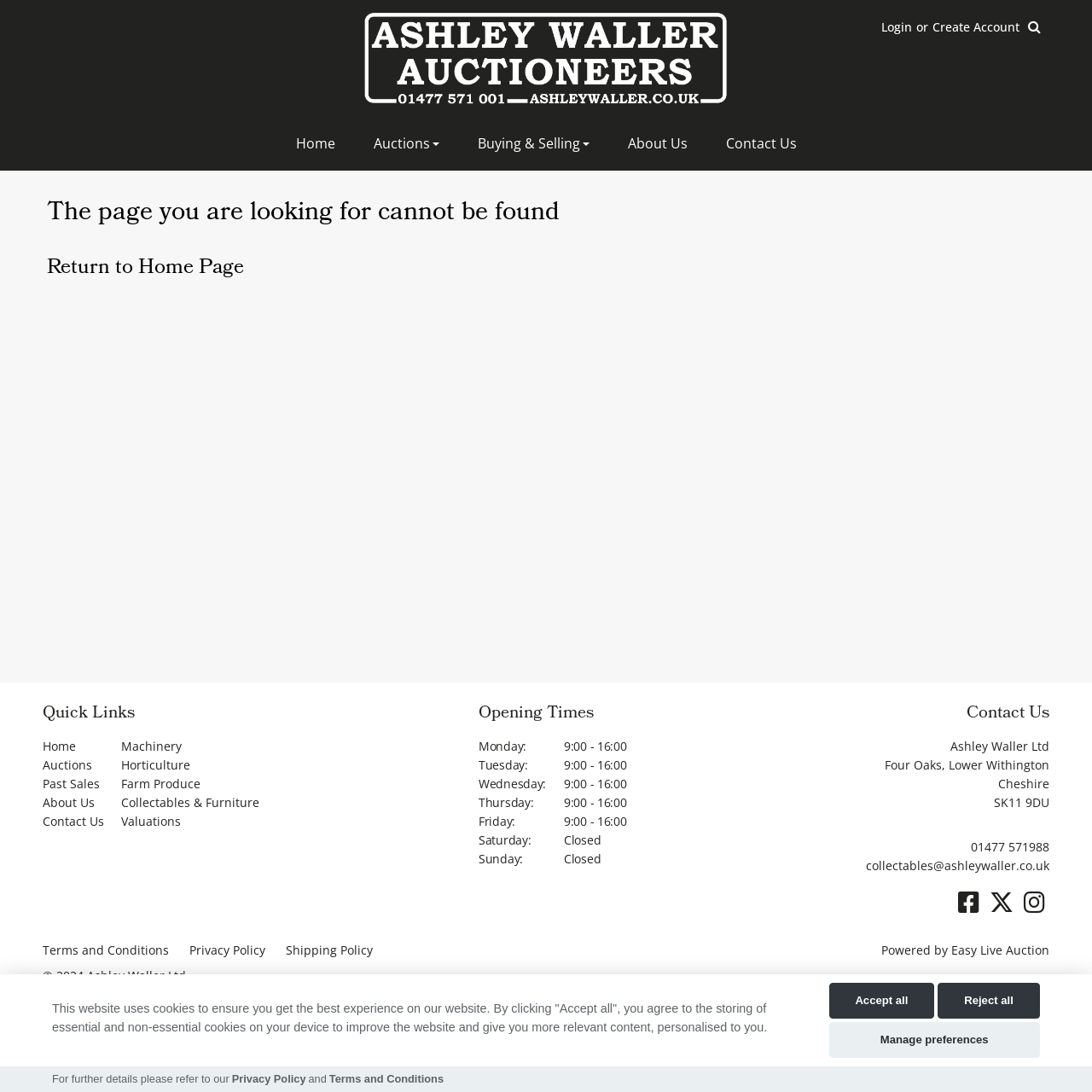Extract the bounding box coordinates of the UI element described: "Terms and Conditions". Provide the coordinates in the format [left, top, right, bottom] with values ranging from 0 to 1.

[0.301, 0.982, 0.406, 0.994]